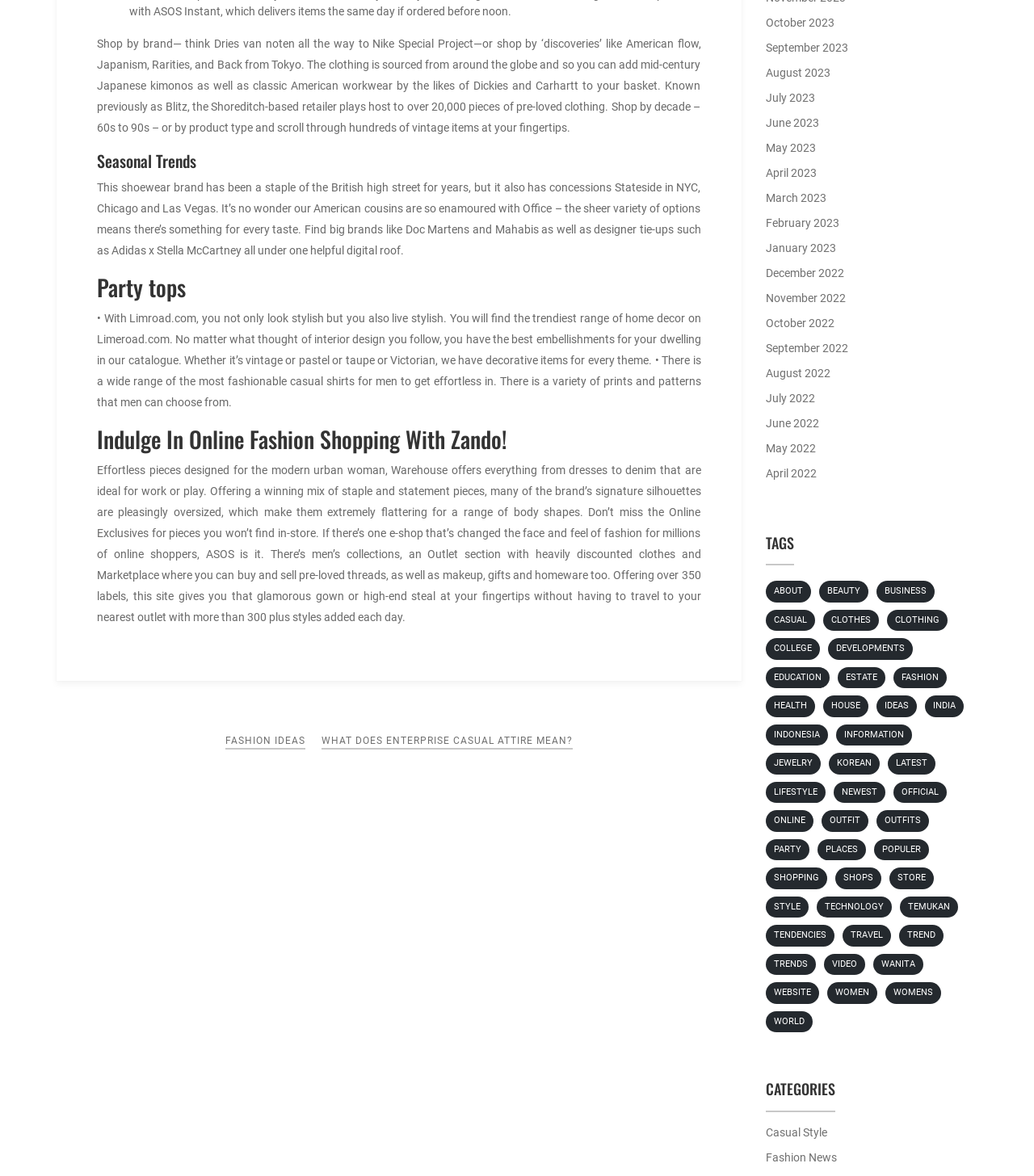Can you find the bounding box coordinates for the element that needs to be clicked to execute this instruction: "Click on 'about'"? The coordinates should be given as four float numbers between 0 and 1, i.e., [left, top, right, bottom].

[0.74, 0.494, 0.784, 0.512]